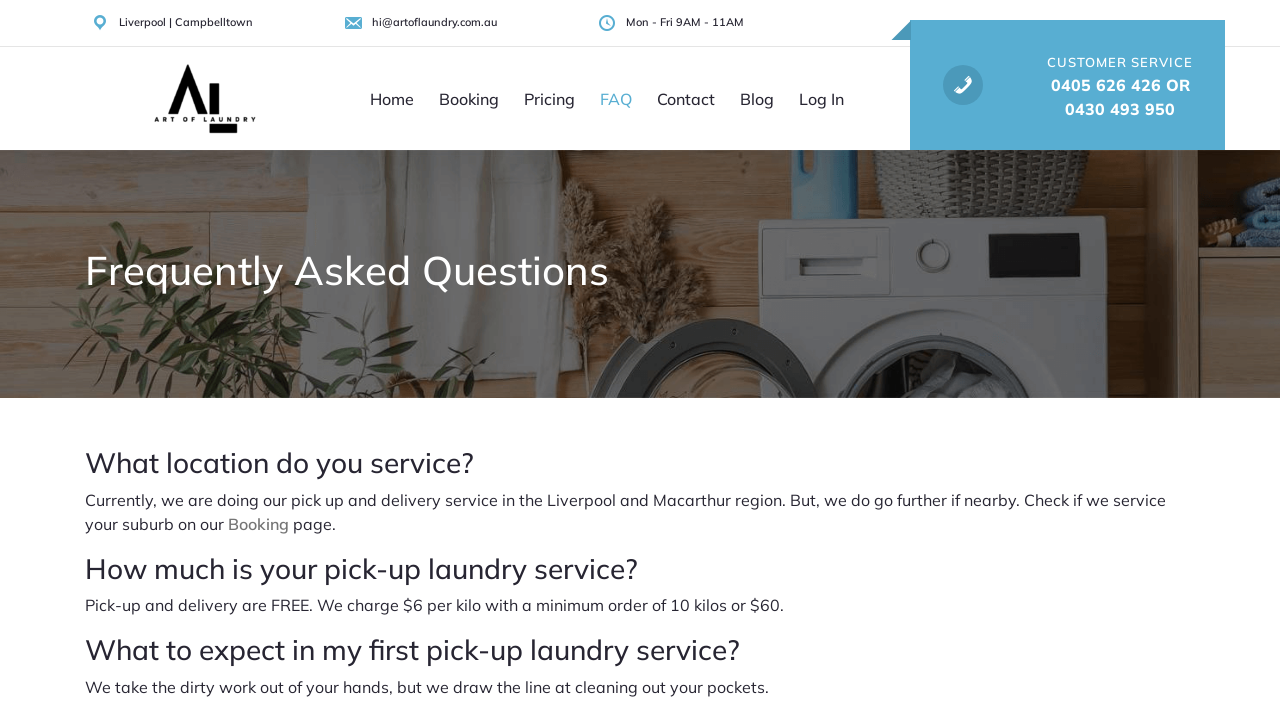Using the description "Log in", predict the bounding box of the relevant HTML element.

[0.624, 0.096, 0.679, 0.18]